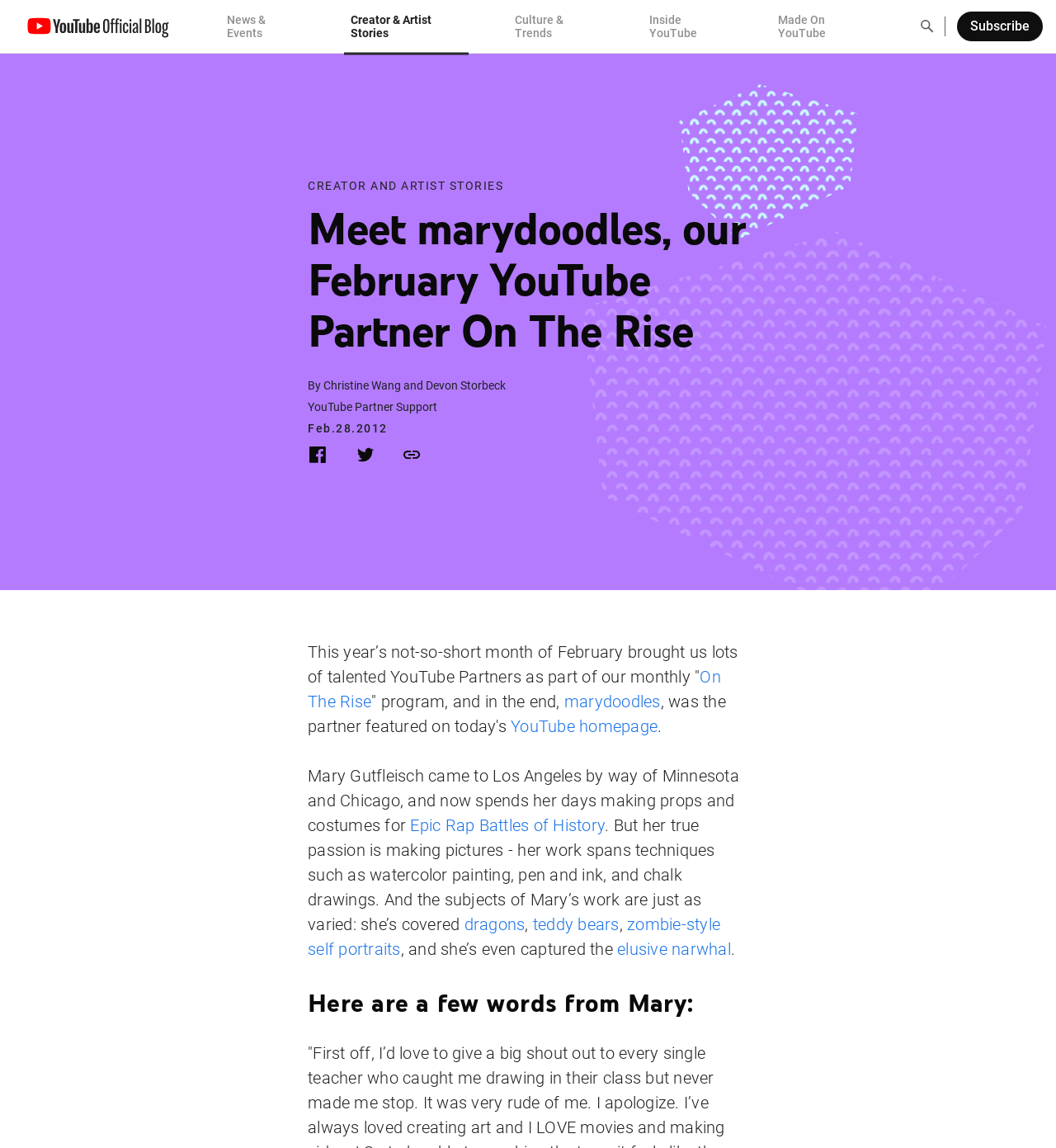Answer in one word or a short phrase: 
What is the name of the YouTube channel mentioned in the article?

Epic Rap Battles of History